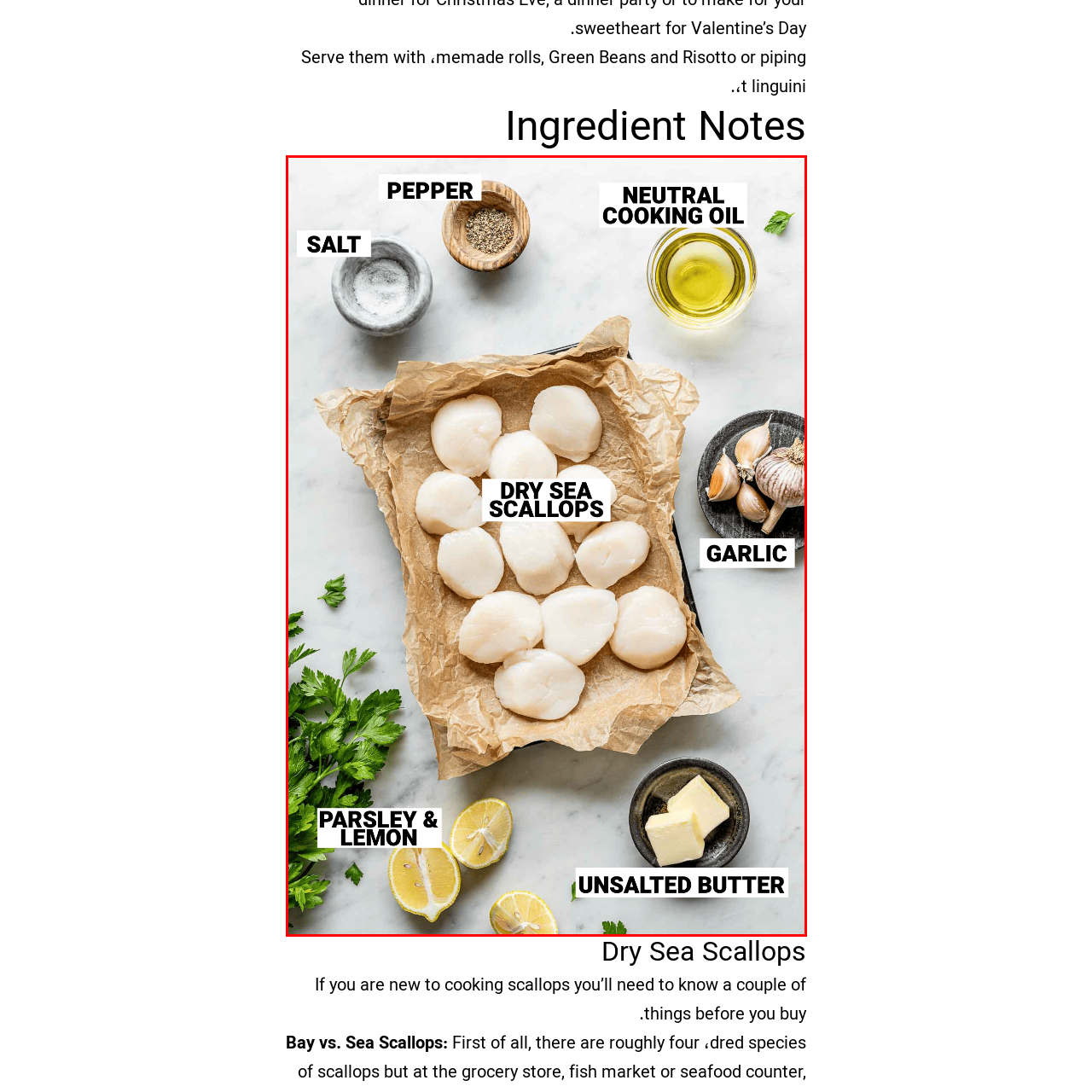What is beside the slices of lemon?
Please carefully analyze the image highlighted by the red bounding box and give a thorough response based on the visual information contained within that section.

According to the caption, to the left, there’s a bunch of vibrant parsley beside slices of lemon, adding a fresh and zesty touch to the preparation.